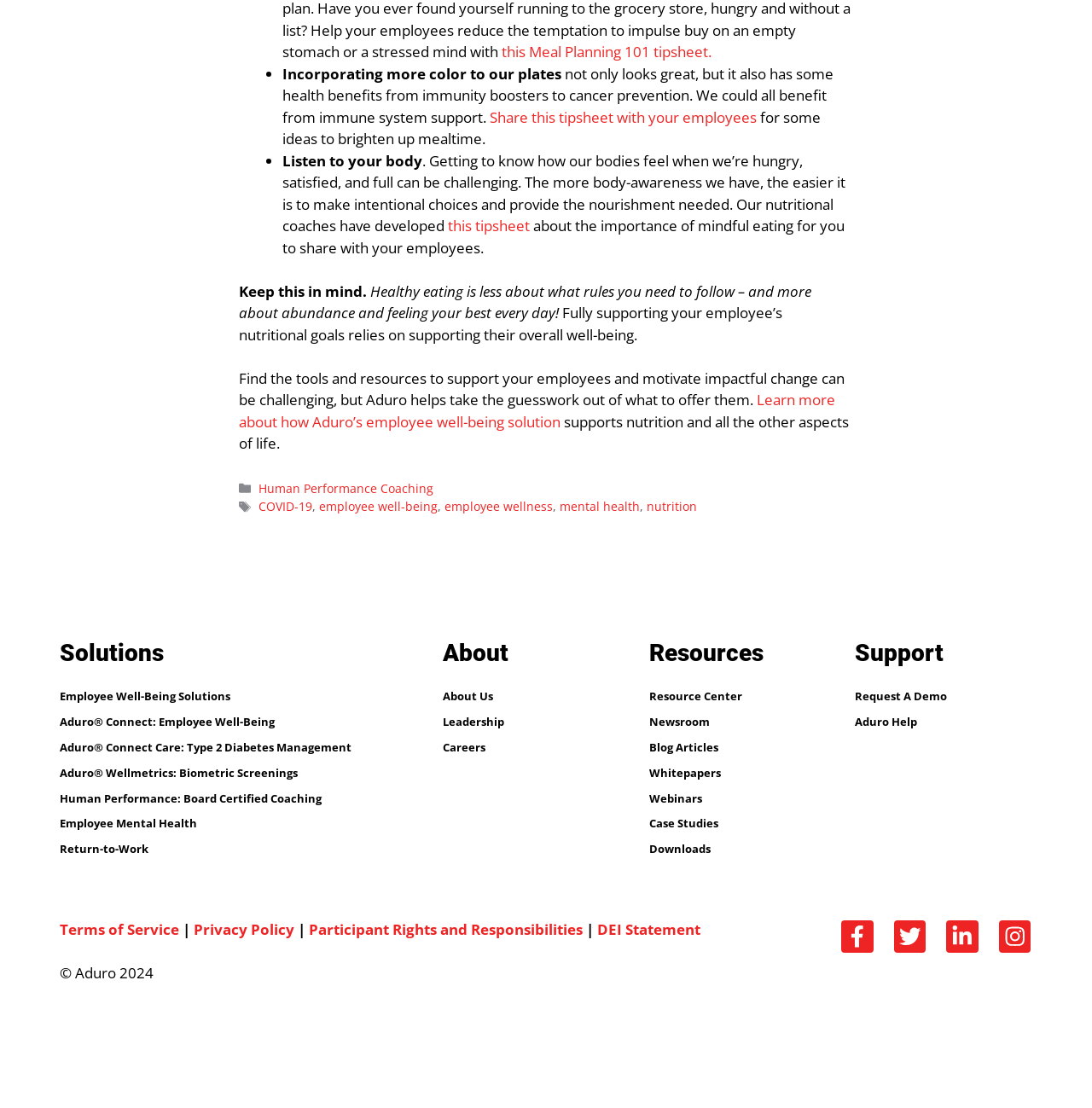Please identify the bounding box coordinates of the clickable area that will fulfill the following instruction: "Request A Demo". The coordinates should be in the format of four float numbers between 0 and 1, i.e., [left, top, right, bottom].

[0.783, 0.621, 0.867, 0.635]